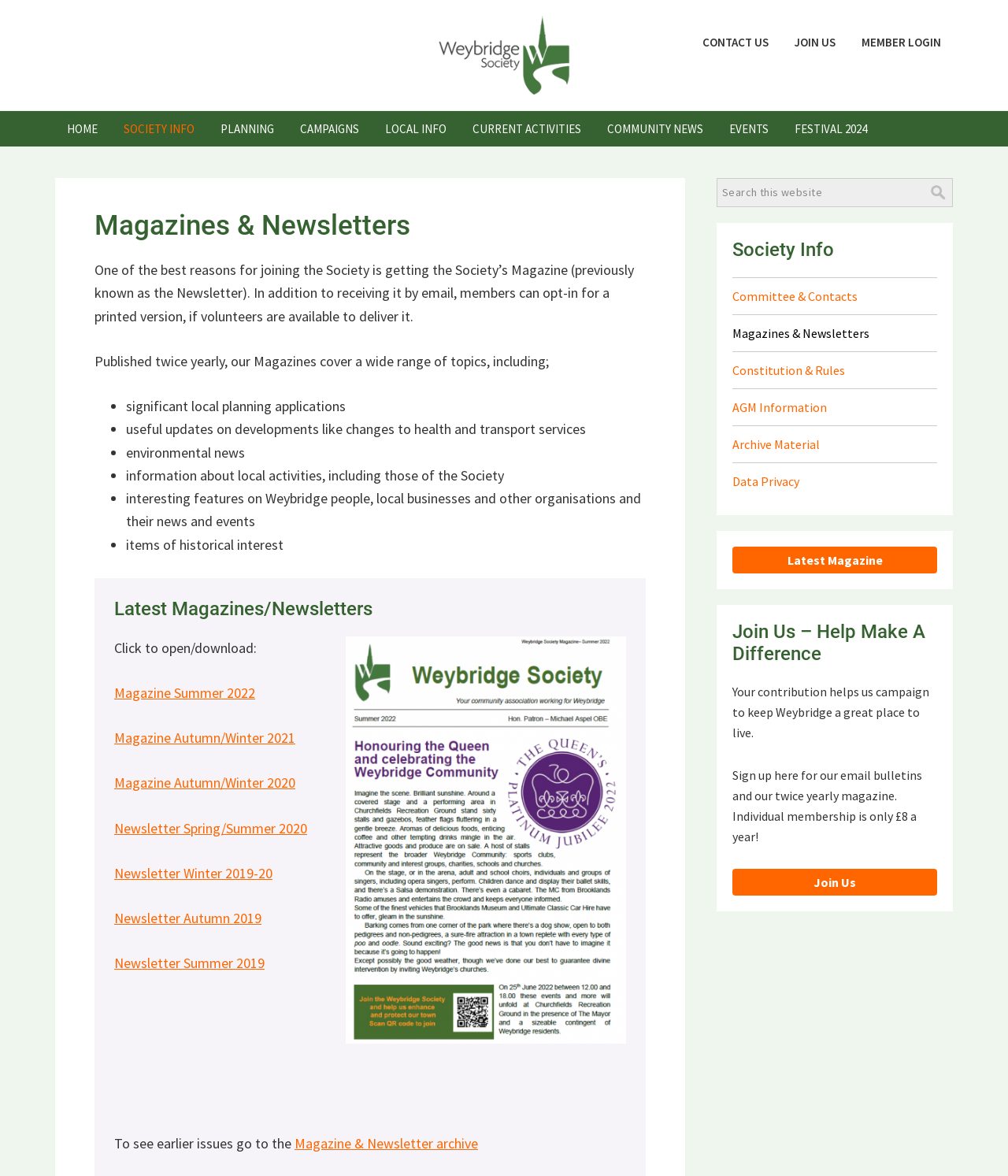Please identify the bounding box coordinates of the area that needs to be clicked to follow this instruction: "Go to the 'SOCIETY INFO' page".

[0.111, 0.094, 0.205, 0.125]